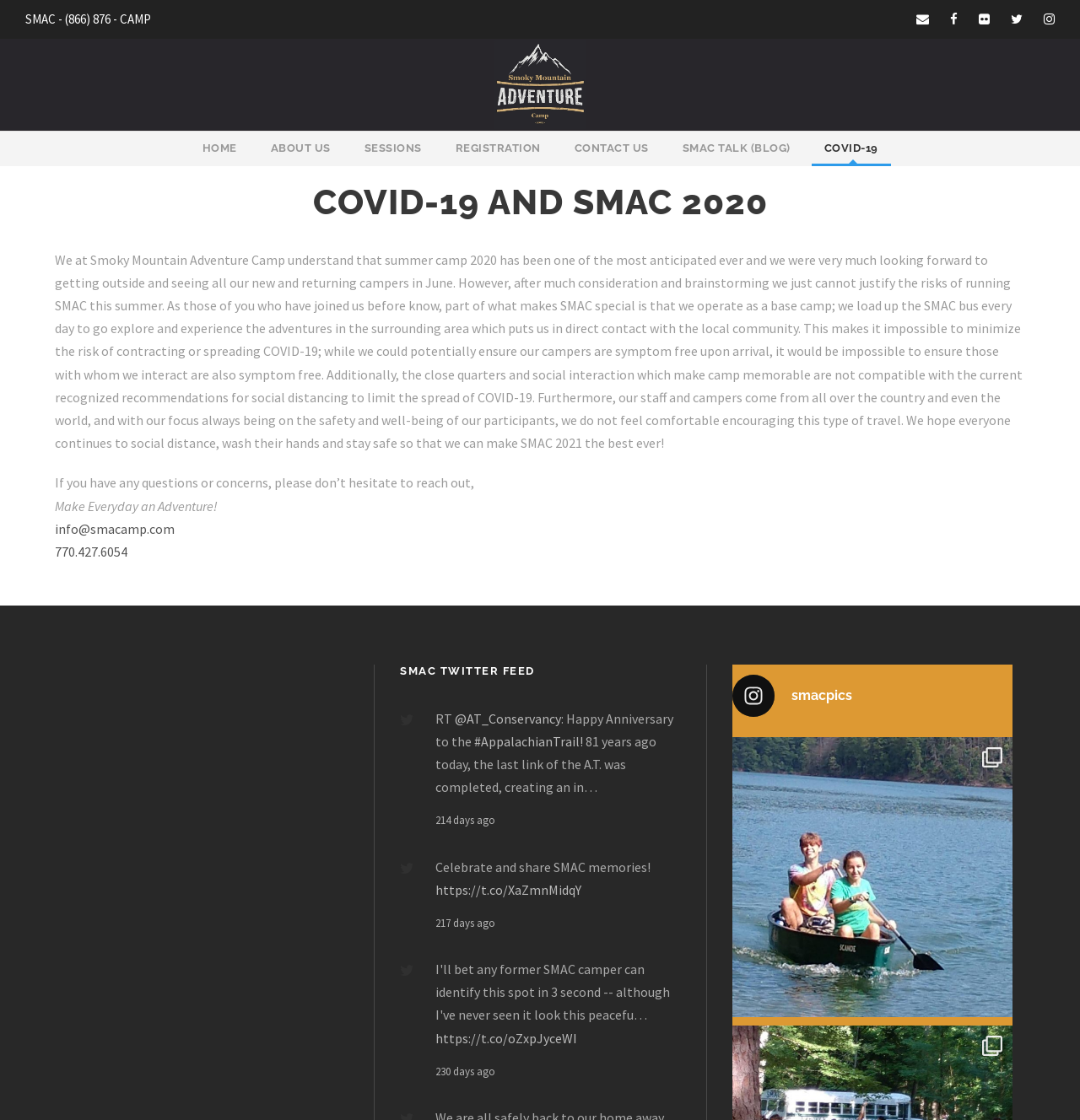What is the purpose of the SMAC Twitter feed?
Analyze the image and provide a thorough answer to the question.

The SMAC Twitter feed is embedded on the webpage, and it appears to be used to share updates and news about the camp. The tweets mention camp activities, such as backpacking and canoeing treks, and seem to be intended to keep followers informed about what's happening at the camp.